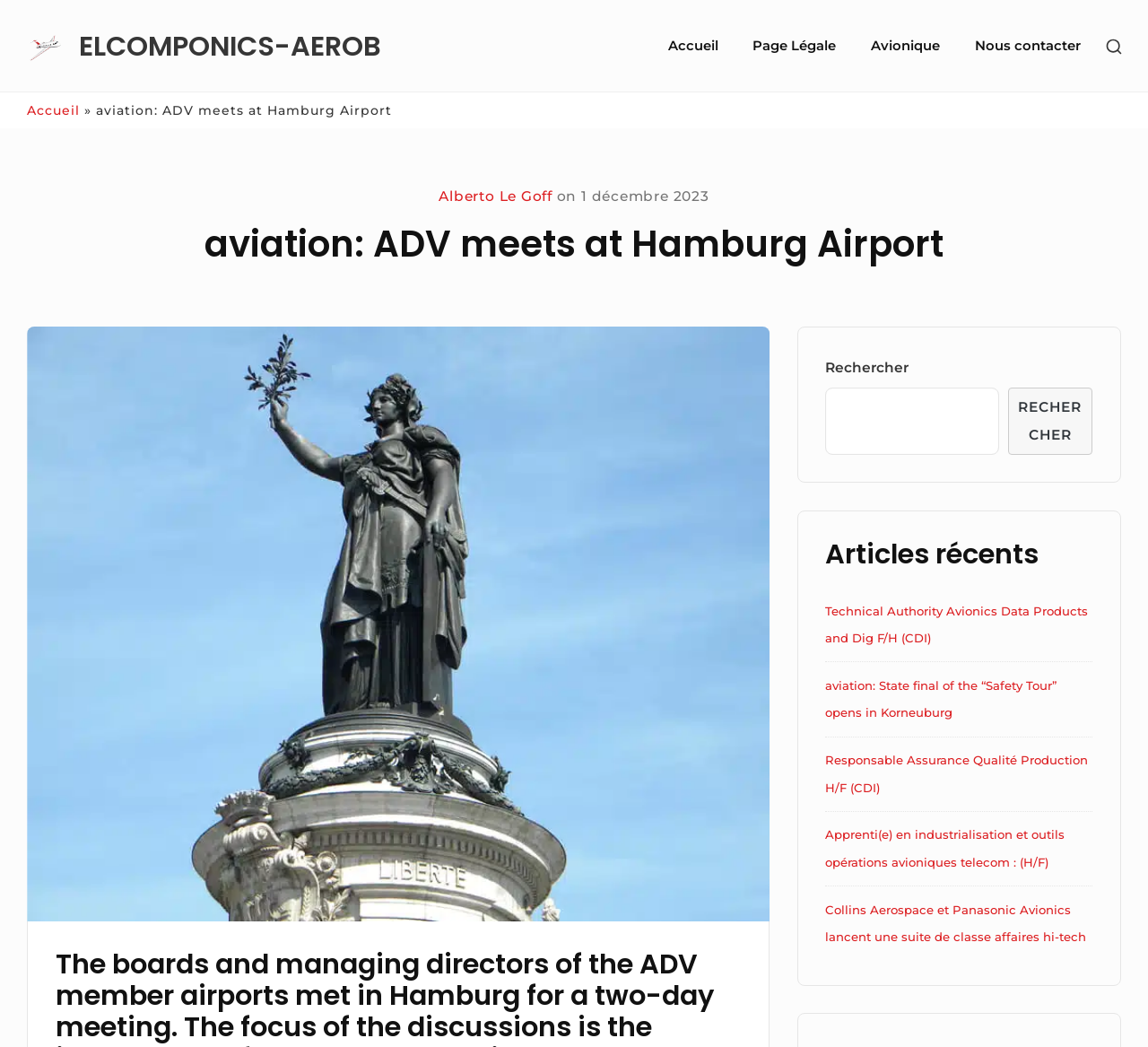Provide a short answer using a single word or phrase for the following question: 
What is the purpose of the search bar?

to search